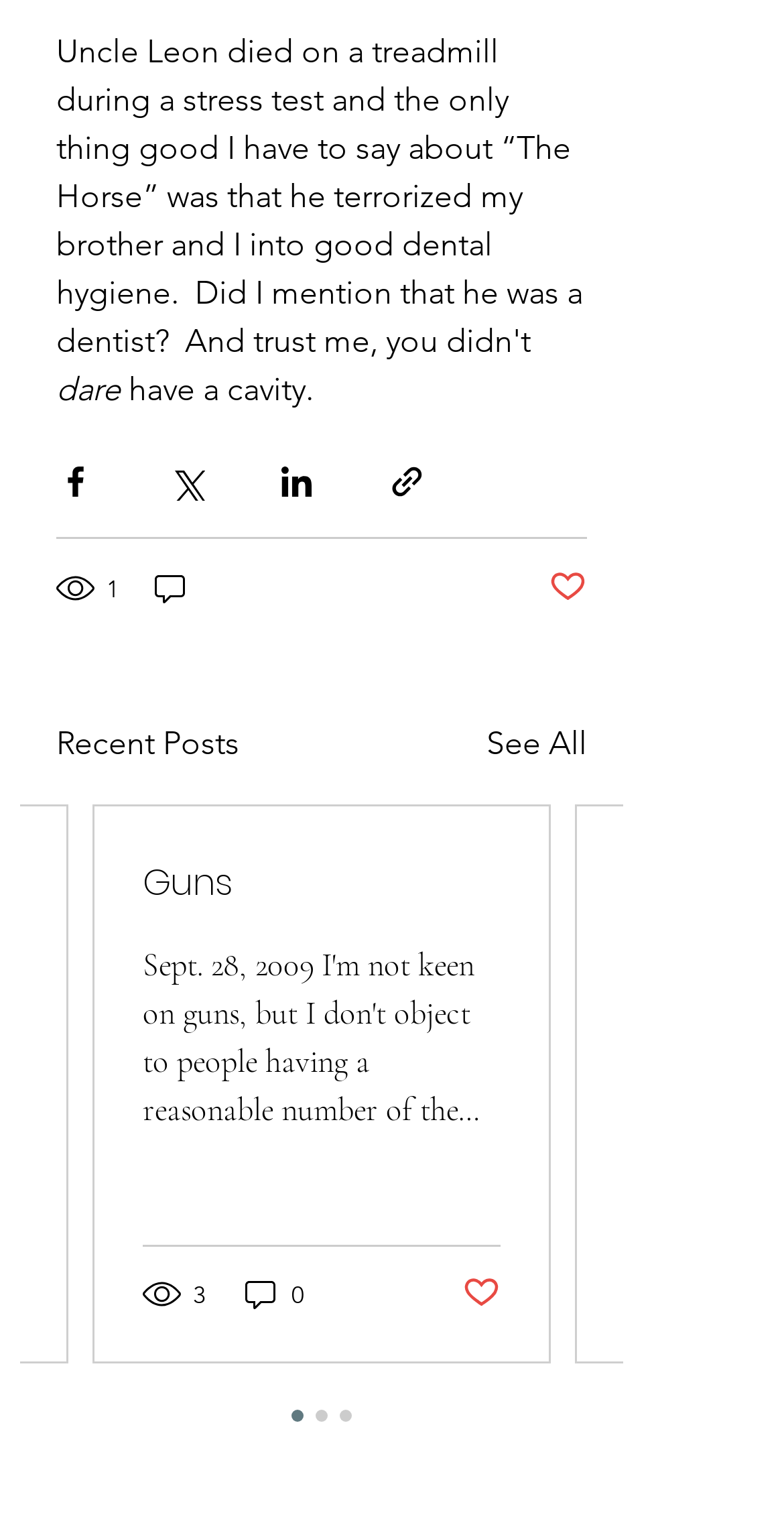How many comments does the first post have?
Provide a detailed and well-explained answer to the question.

The first post has a link '0 comments' which indicates that the post has no comments.